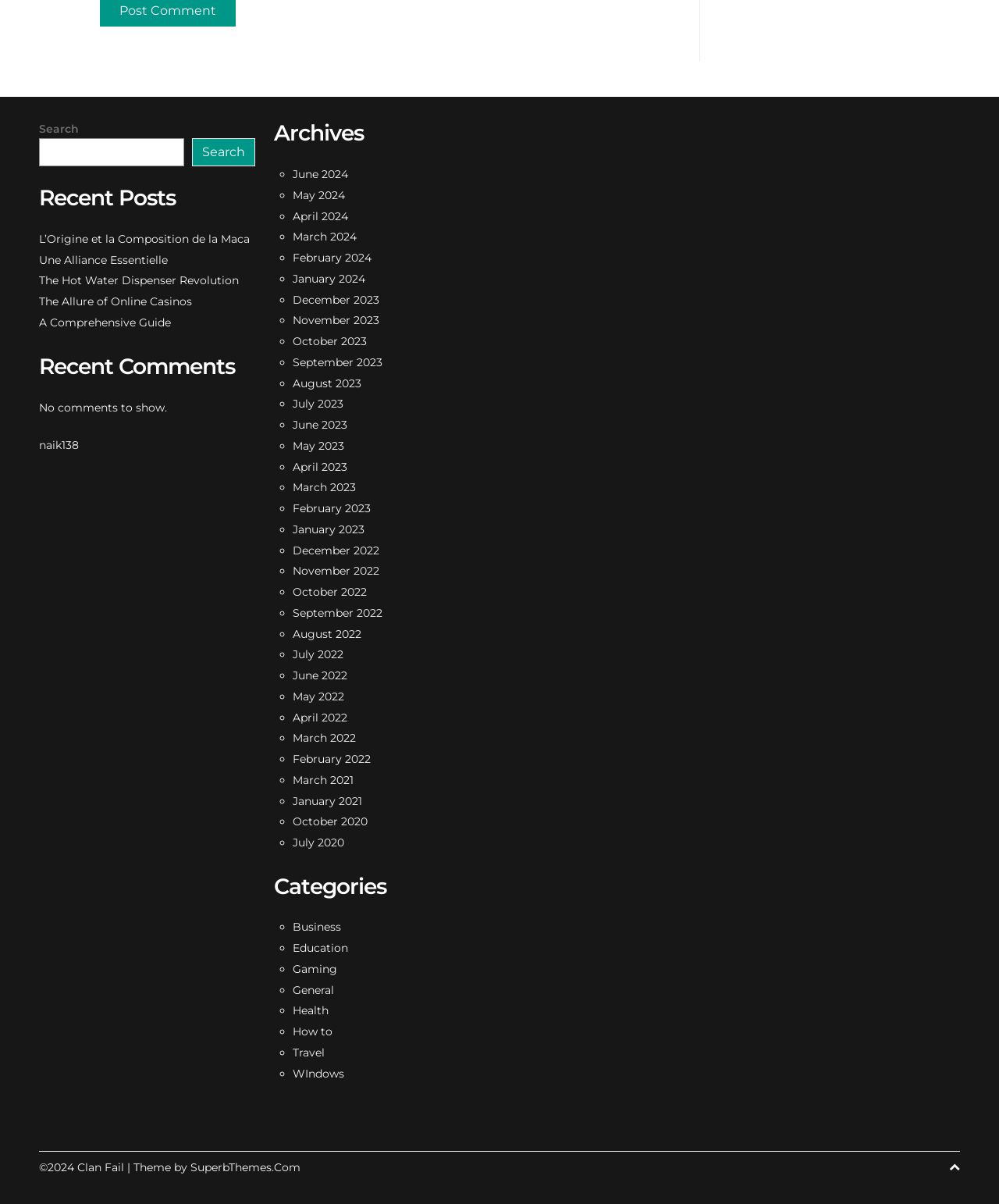What is the category of the post 'L’Origine et la Composition de la Maca'?
Refer to the image and give a detailed answer to the query.

The post 'L’Origine et la Composition de la Maca' is listed under the 'Recent Posts' category, which suggests that it is one of the latest posts on the website. This category is likely to feature the most recent articles or blog posts published on the website.